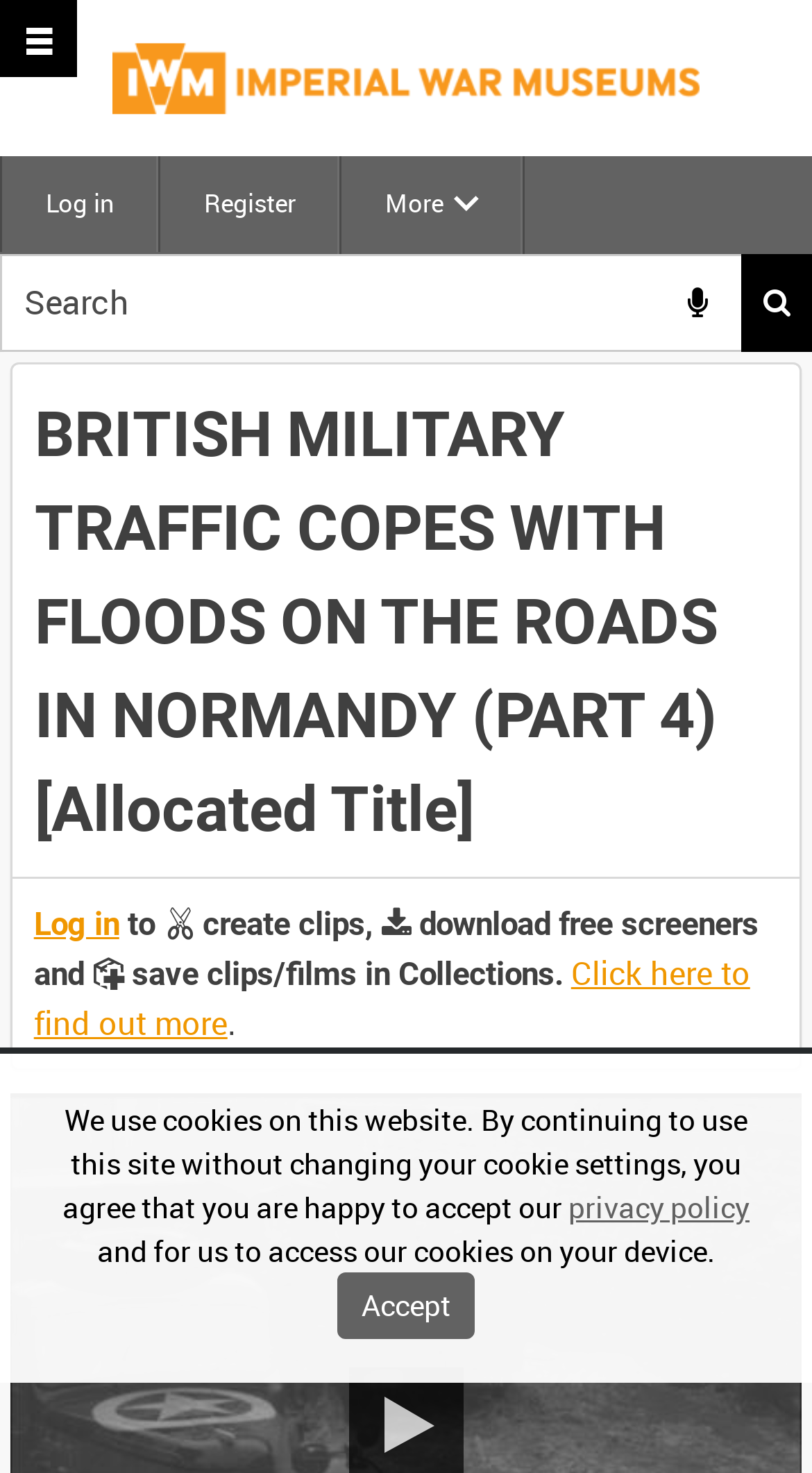Determine the bounding box coordinates of the target area to click to execute the following instruction: "Click on more options."

[0.421, 0.106, 0.644, 0.172]